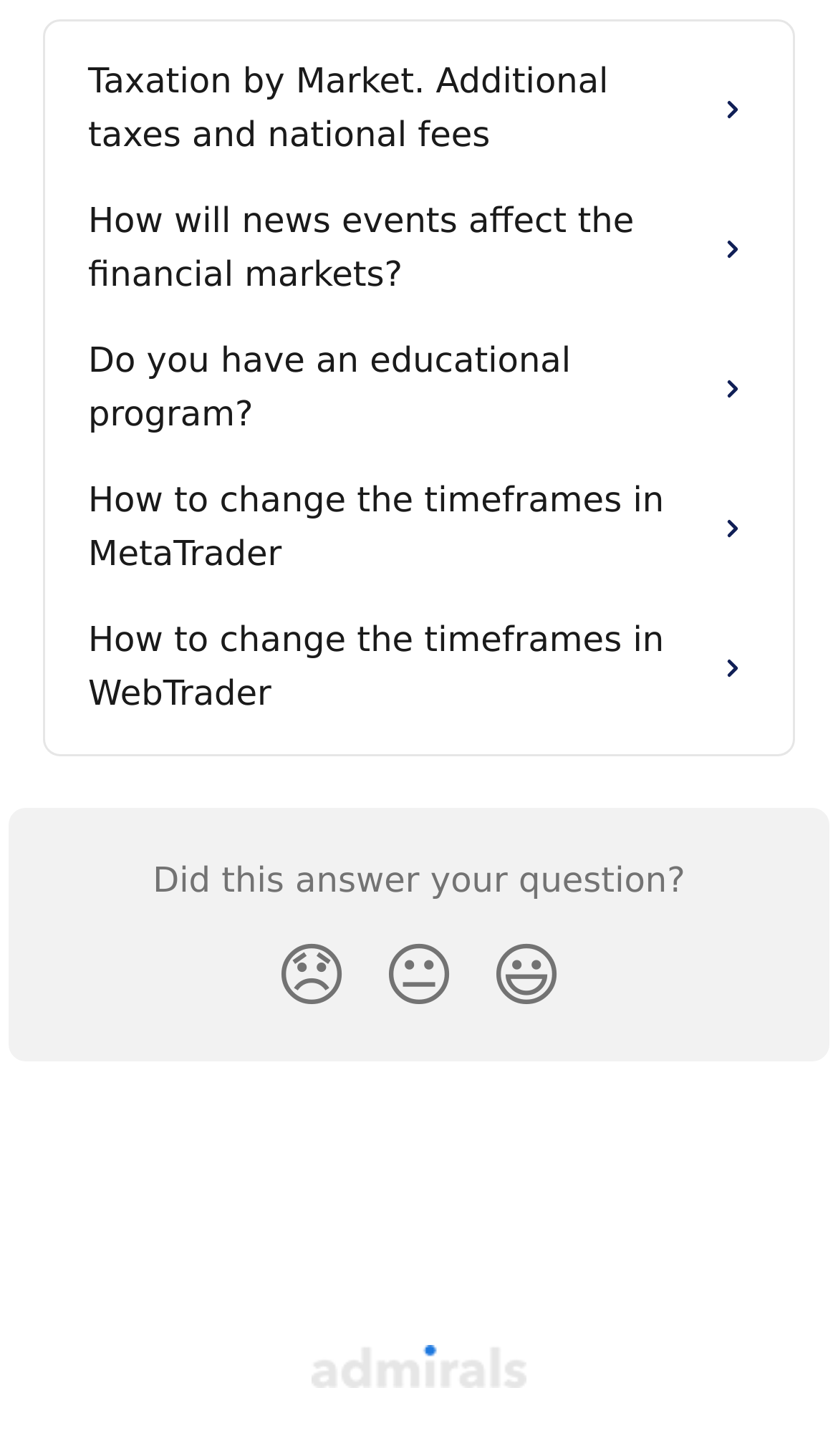Extract the bounding box coordinates for the UI element described as: "😞".

[0.308, 0.63, 0.436, 0.711]